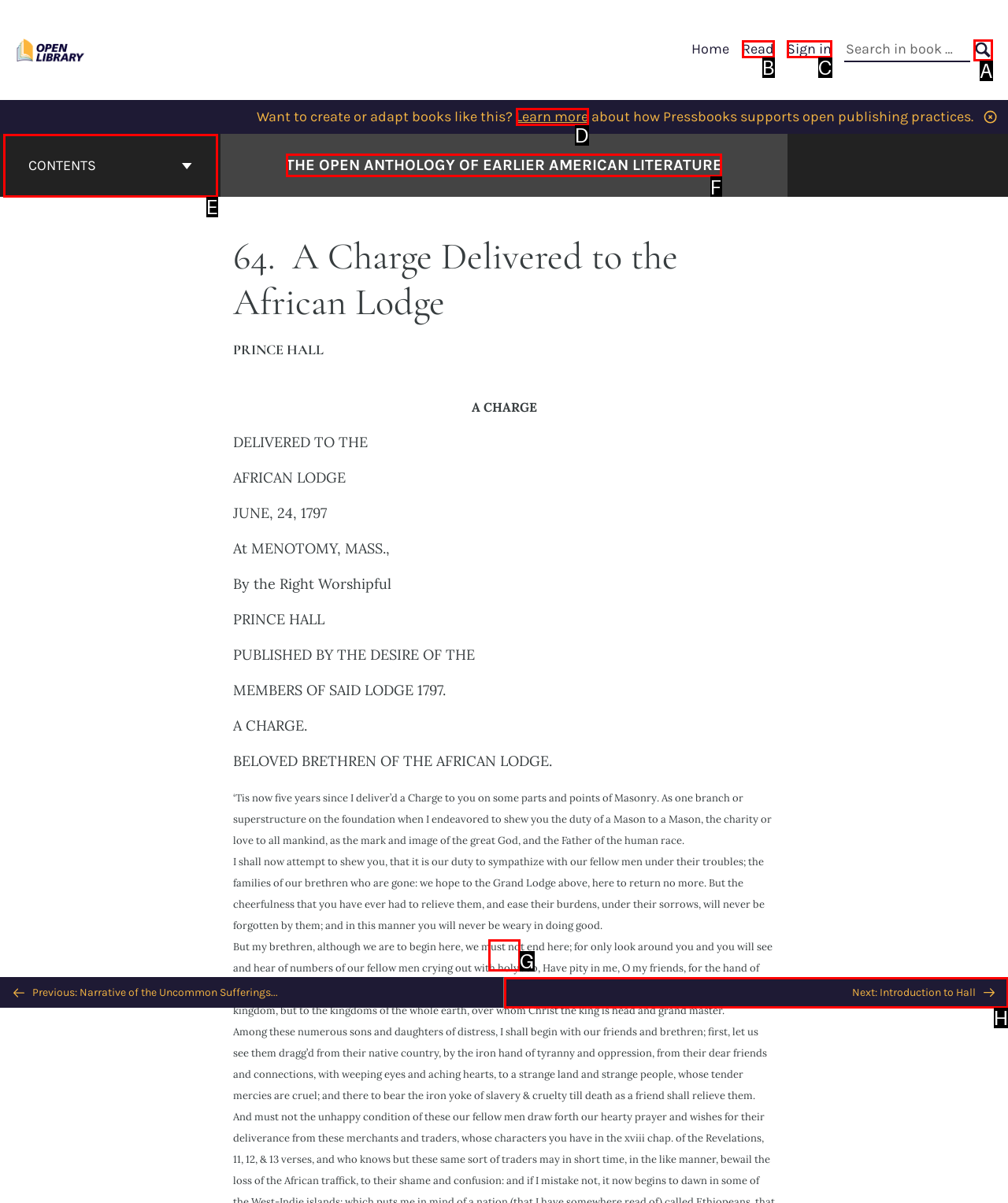Indicate the letter of the UI element that should be clicked to accomplish the task: Go to the cover page of The Open Anthology of Earlier American Literature. Answer with the letter only.

F